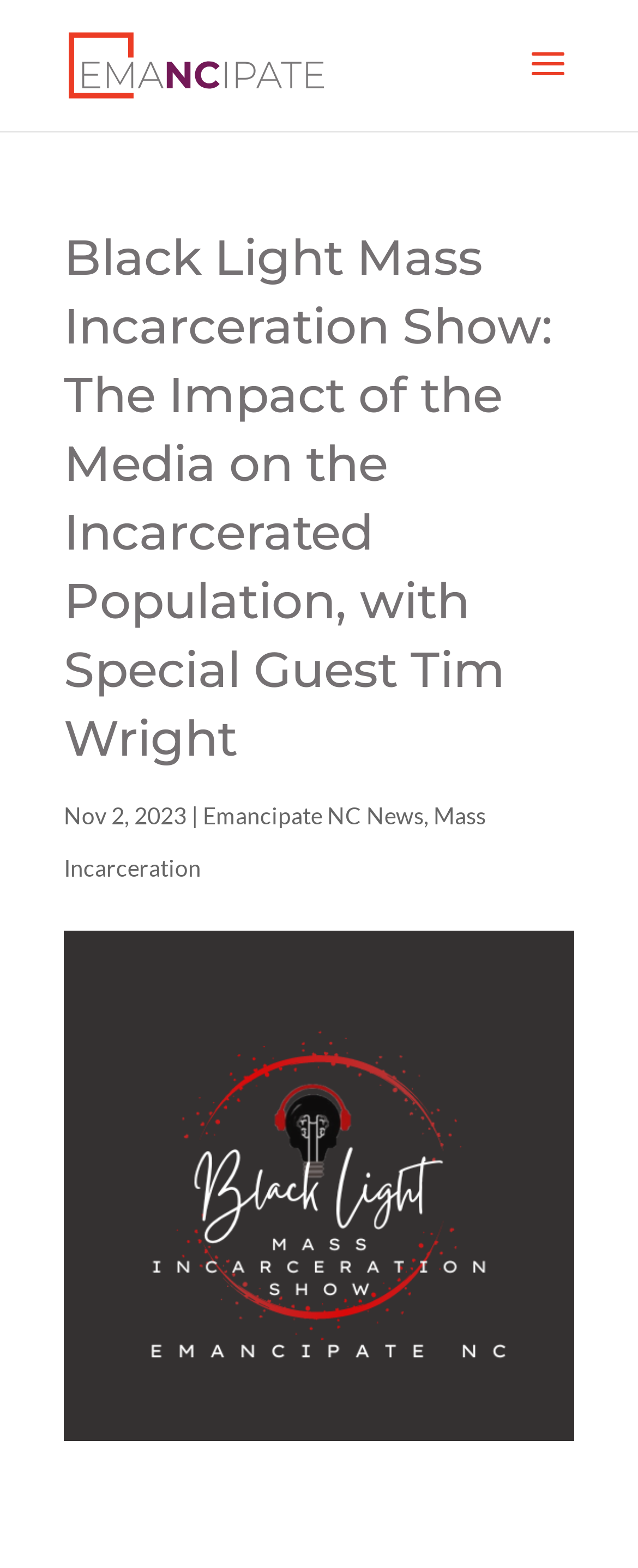Offer a detailed explanation of the webpage layout and contents.

The webpage is about the Black Light Mass Incarceration Podcast, specifically an episode featuring Tim Wright discussing the impact of the media on the incarcerated population with host Cierra Cobb from Emancipate NC. 

At the top left of the page, there is a link to Emancipate North Carolina, accompanied by an image with the same name. Below this, there is a heading that displays the title of the podcast episode. 

On the left side of the page, there is a section that appears to be a publication date, with the text "Nov 2, 2023" followed by a vertical line and then a link to "Emancipate NC News". To the right of this section, there is another link to "Mass Incarceration". 

At the bottom of the page, there is a large image of the Black Light podcast logo, spanning almost the entire width of the page.